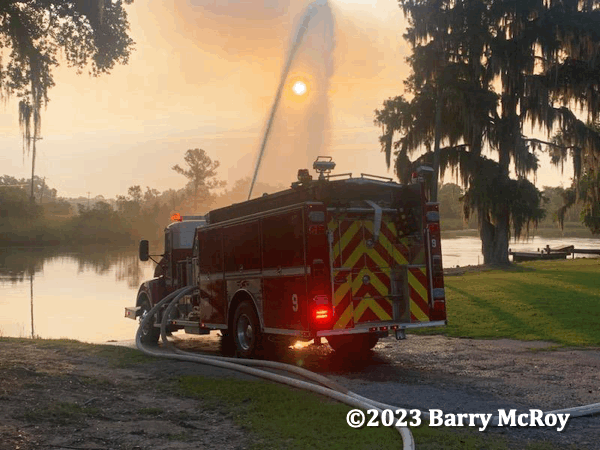What is the name of the river in the background?
Provide a comprehensive and detailed answer to the question.

The name of the river can be determined by analyzing the caption, which mentions that the fire truck is positioned on the 'grassy bank of the Ashepoo River'. This information is provided in the description of the image, allowing us to identify the name of the river.